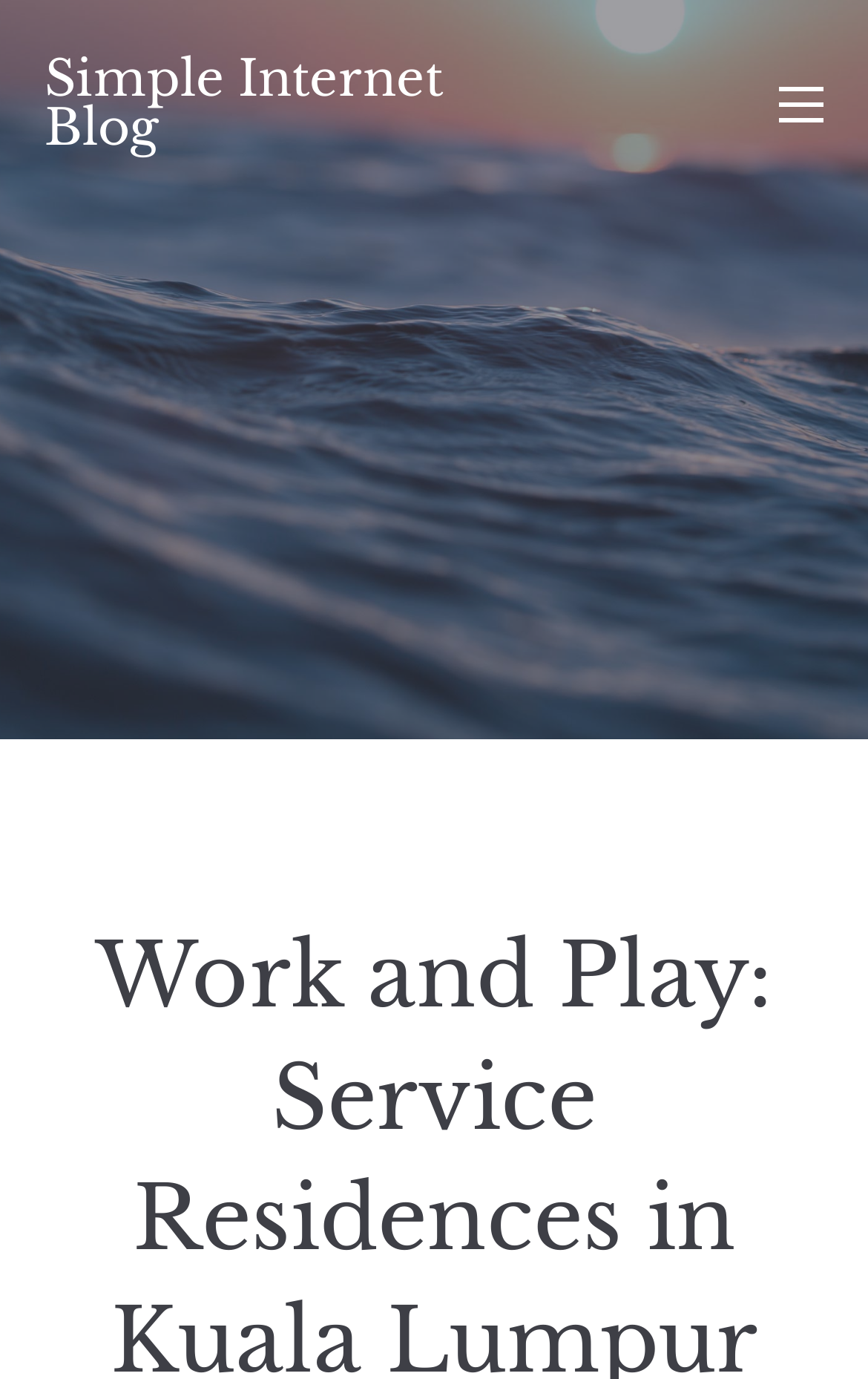Provide the bounding box coordinates of the HTML element this sentence describes: "parent_node: Simple Internet Blog".

[0.897, 0.06, 0.949, 0.092]